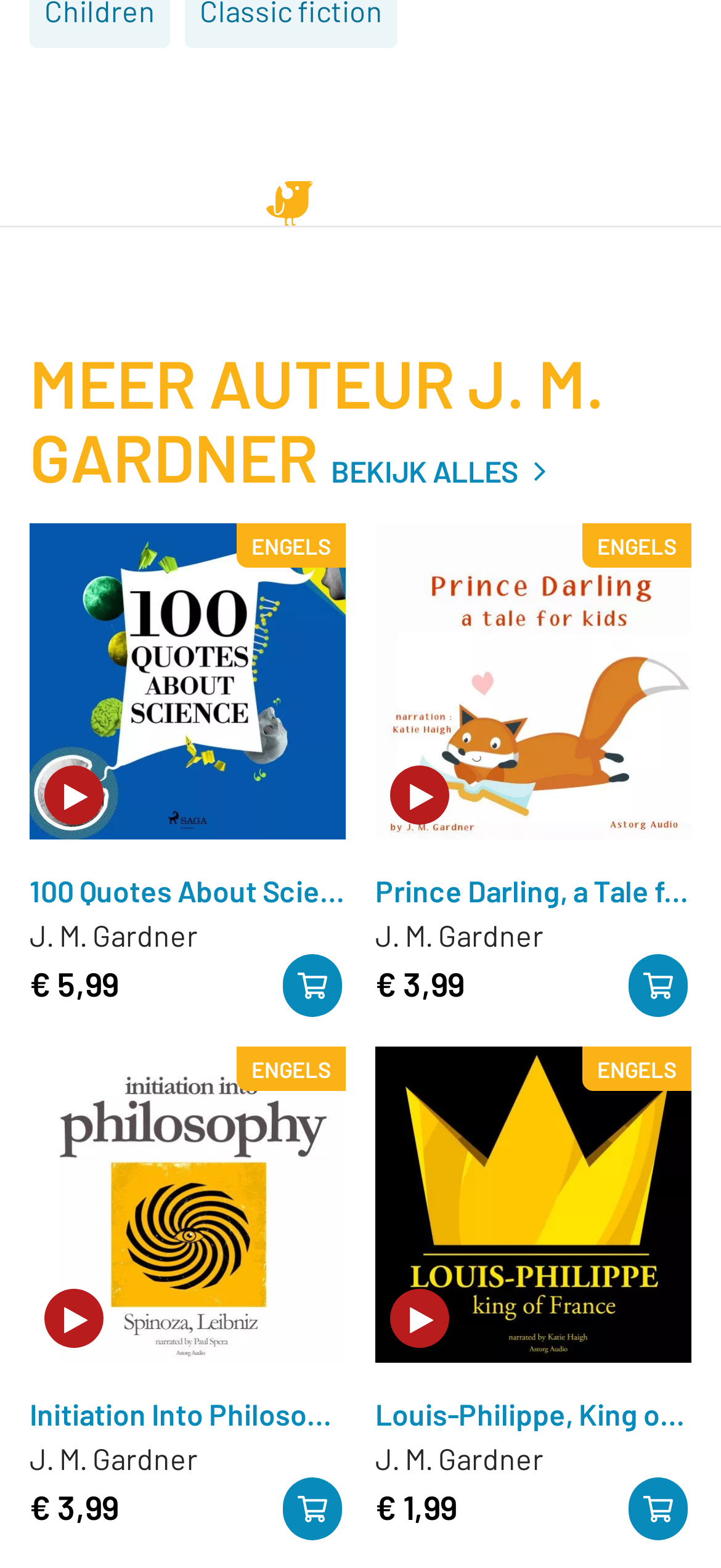Indicate the bounding box coordinates of the element that needs to be clicked to satisfy the following instruction: "View '100 Quotes About Science'". The coordinates should be four float numbers between 0 and 1, i.e., [left, top, right, bottom].

[0.041, 0.334, 0.479, 0.536]